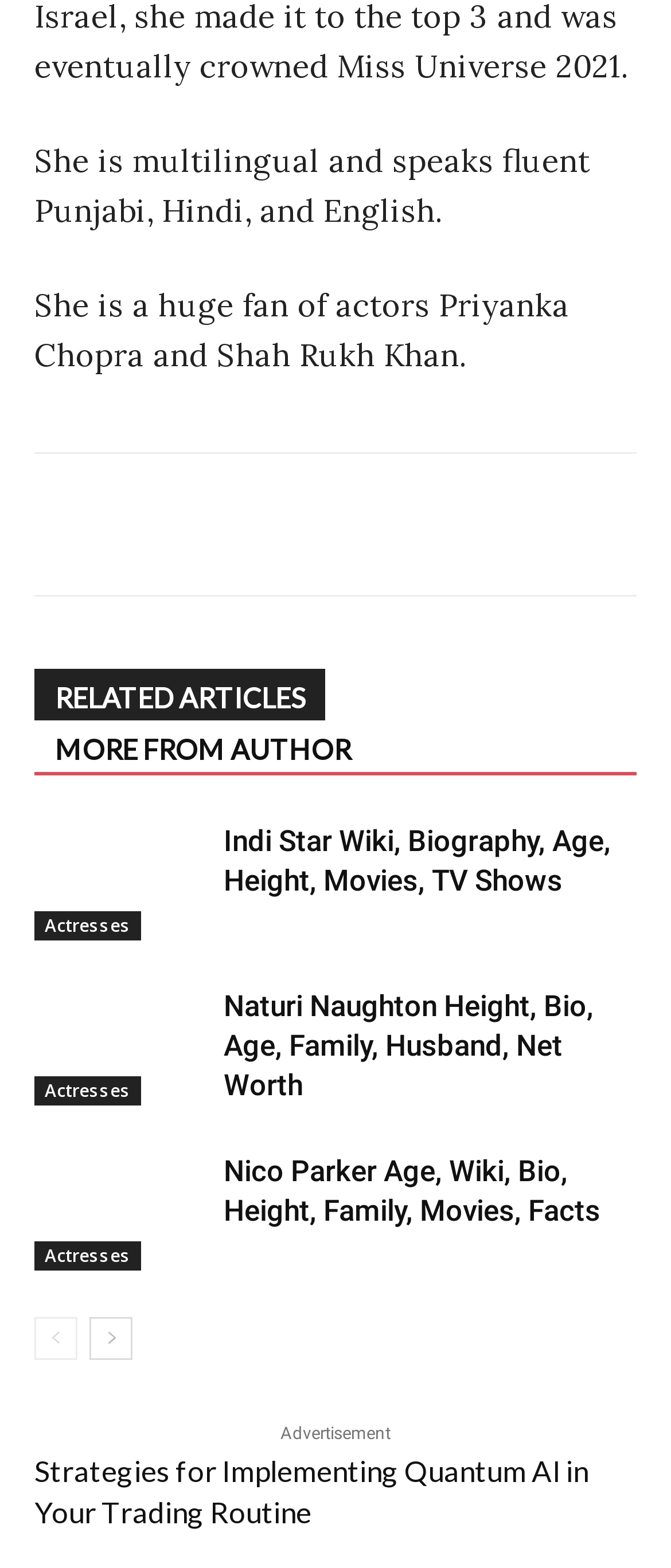Respond to the following query with just one word or a short phrase: 
How many actresses are mentioned on this page?

3